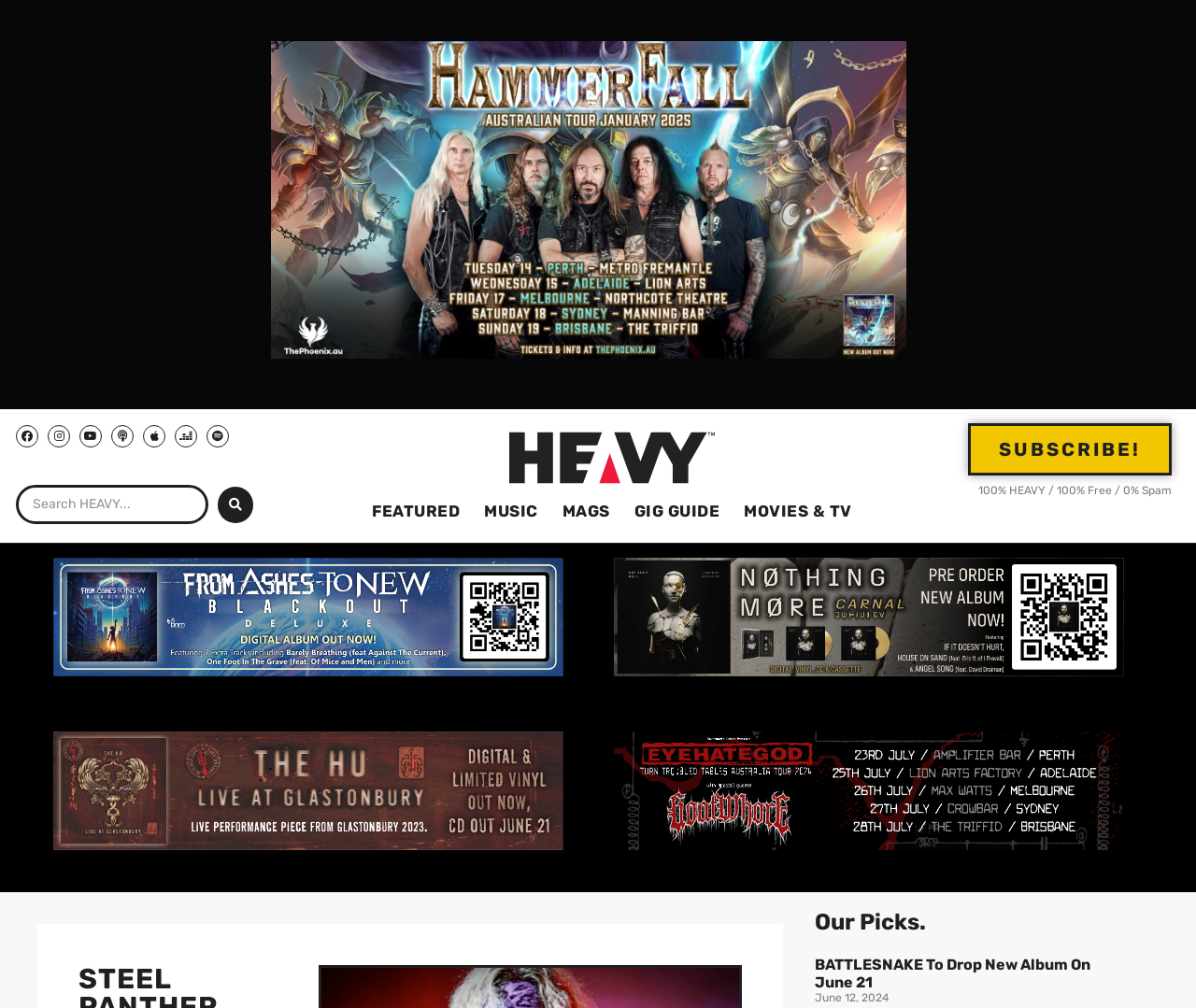Identify the bounding box coordinates of the clickable region to carry out the given instruction: "Add to wishlist".

None